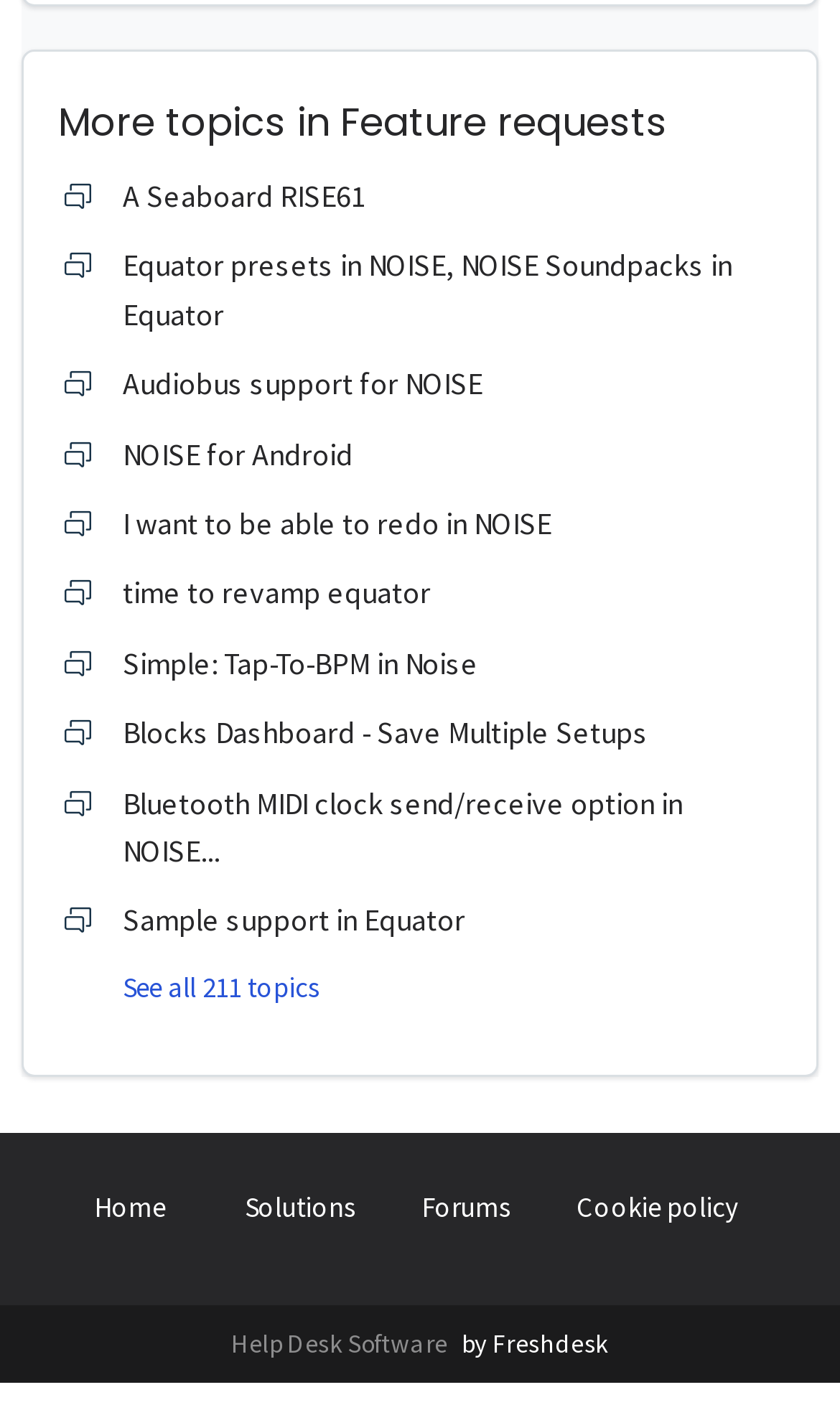Bounding box coordinates should be in the format (top-left x, top-left y, bottom-right x, bottom-right y) and all values should be floating point numbers between 0 and 1. Determine the bounding box coordinate for the UI element described as: Solutions

[0.265, 0.828, 0.447, 0.864]